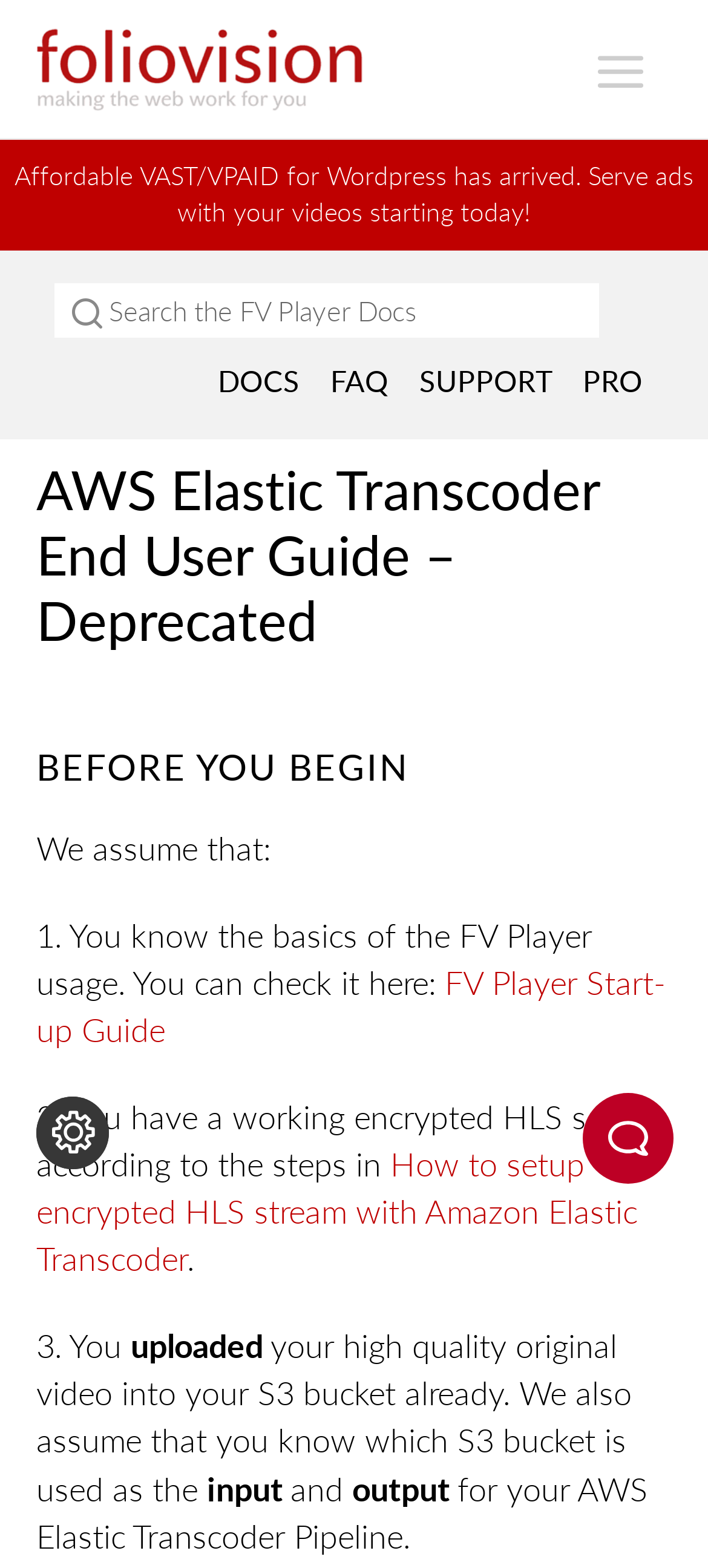Based on the element description: "Change cookie settings", identify the UI element and provide its bounding box coordinates. Use four float numbers between 0 and 1, [left, top, right, bottom].

[0.051, 0.699, 0.154, 0.746]